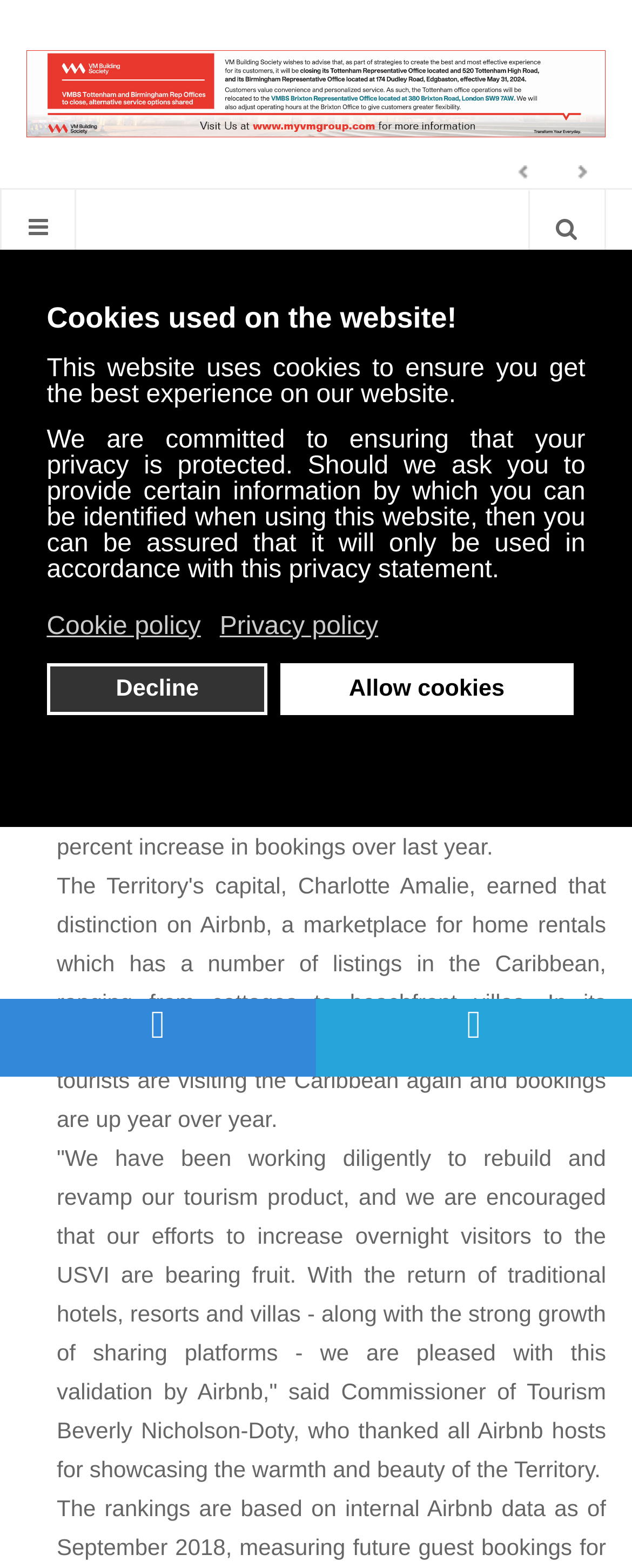Please answer the following question as detailed as possible based on the image: 
What is the purpose of the website?

The website appears to be a news website, as it features an article about St. Thomas being ranked No. 1 on Airbnb, and has a header that says 'World News'.